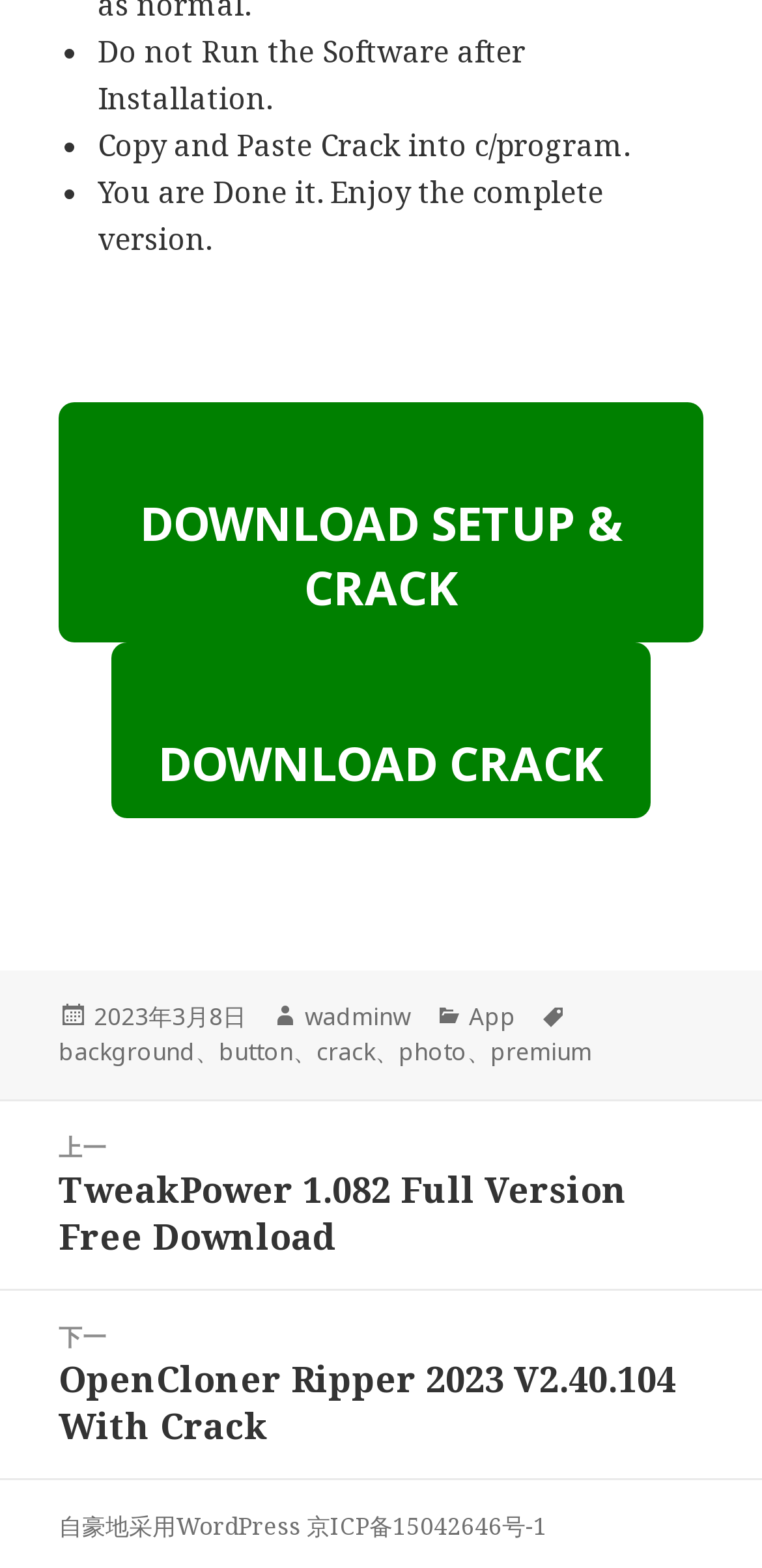What is the date of publication of the article?
Please provide a single word or phrase based on the screenshot.

2023年3月8日